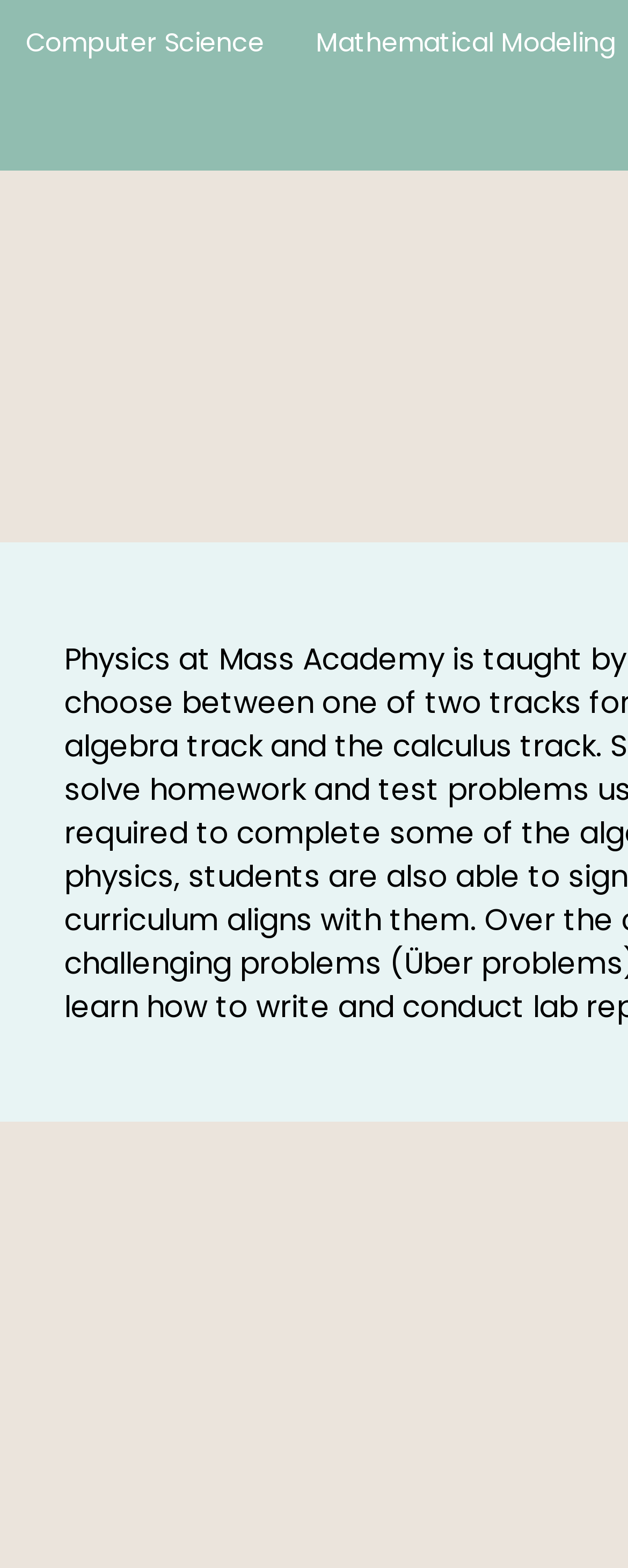Locate the bounding box coordinates for the element described below: "Computer Science". The coordinates must be four float values between 0 and 1, formatted as [left, top, right, bottom].

[0.0, 0.0, 0.462, 0.054]